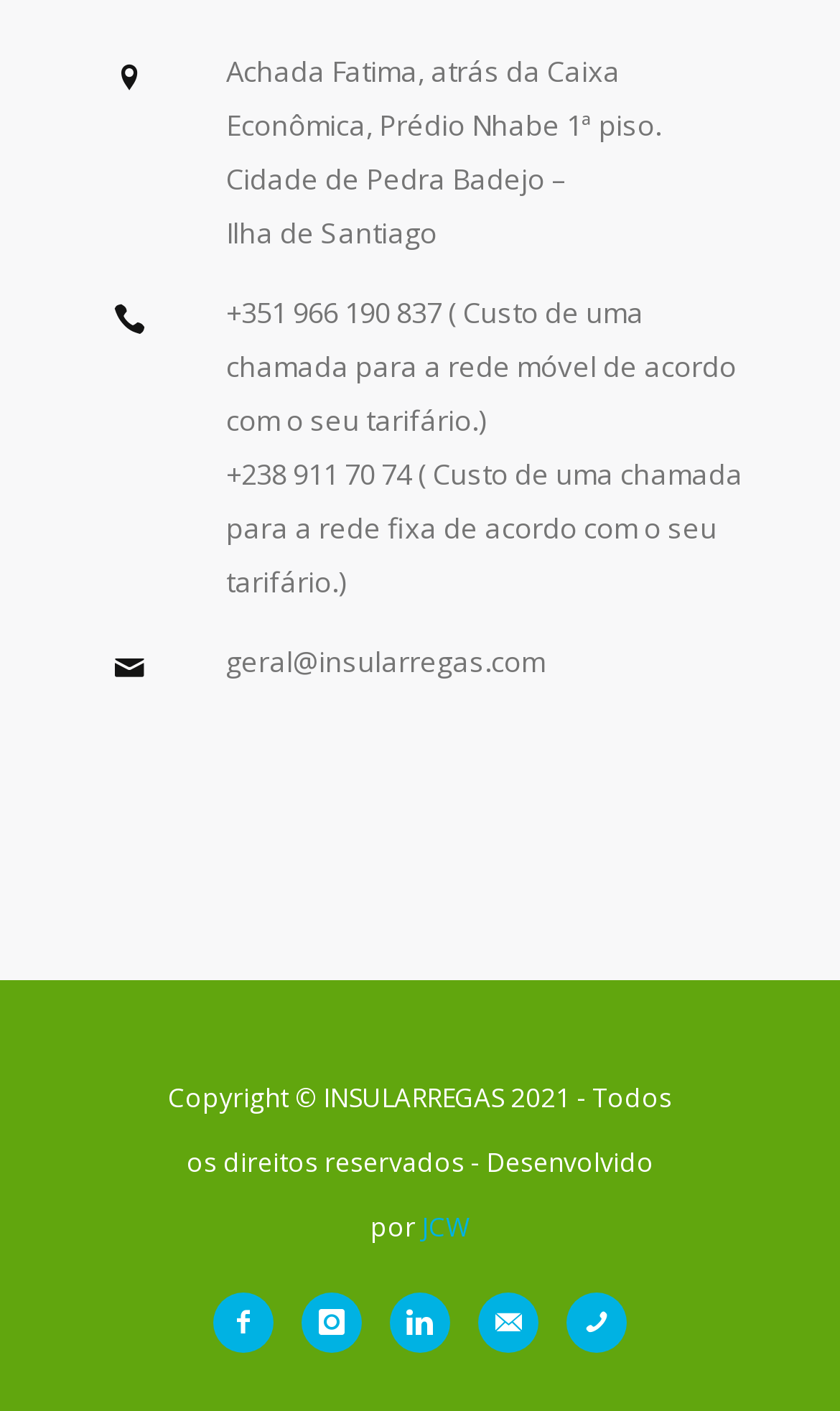Please look at the image and answer the question with a detailed explanation: What social media platforms are linked?

I found the social media platforms by looking at the link elements with the text 'icon-facebook2', 'icon-instagram', and 'icon-linkedin', which are likely links to the company's social media profiles.